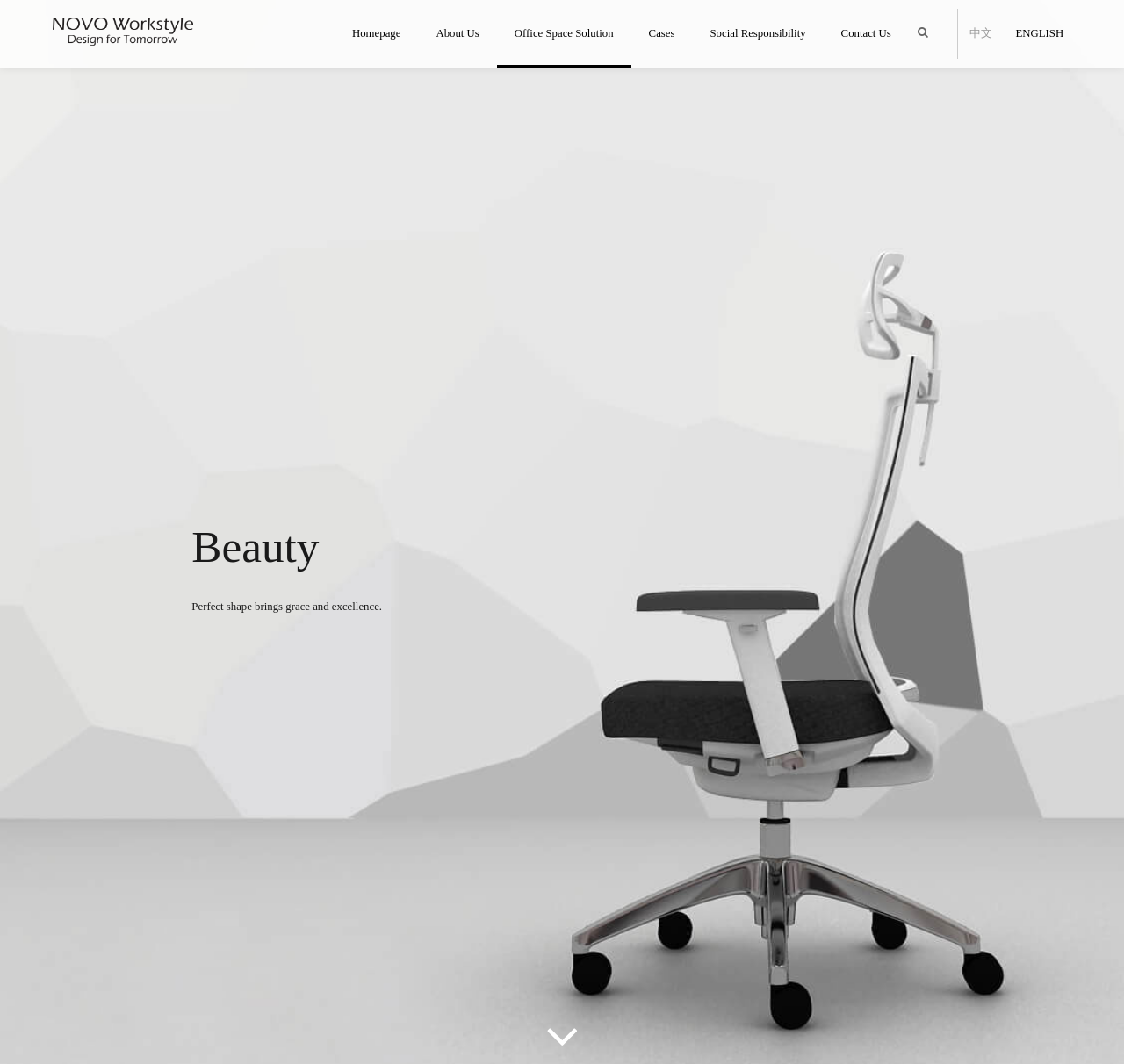Show the bounding box coordinates of the region that should be clicked to follow the instruction: "switch to english."

[0.901, 0.008, 0.946, 0.055]